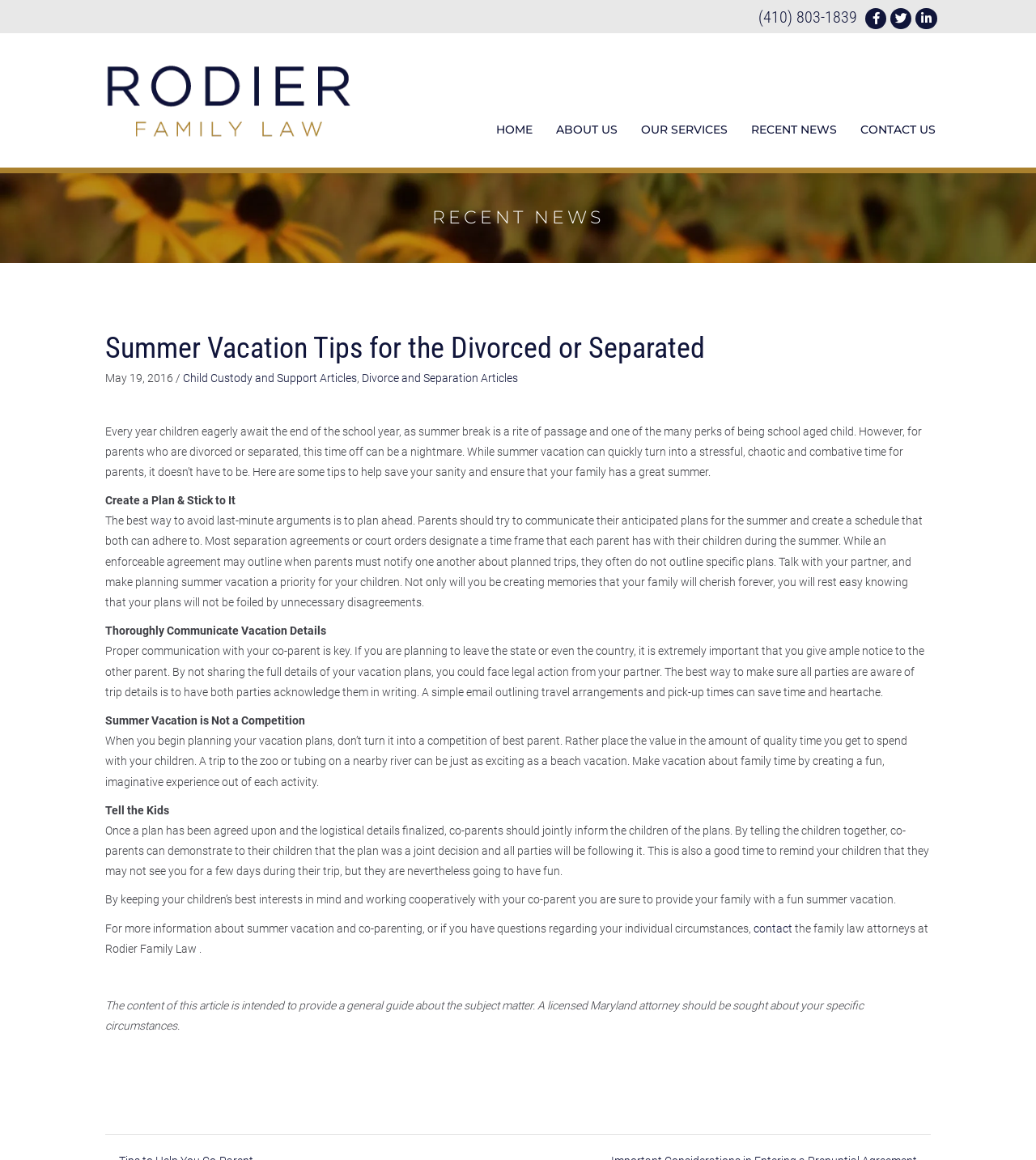How many summer vacation tips are provided in the article?
Please provide a comprehensive answer based on the contents of the image.

I counted the number of static text elements that provide tips for summer vacation, which are 'Create a Plan & Stick to It', 'Thoroughly Communicate Vacation Details', 'Summer Vacation is Not a Competition', 'Tell the Kids', and the final tip about keeping children's best interests in mind.